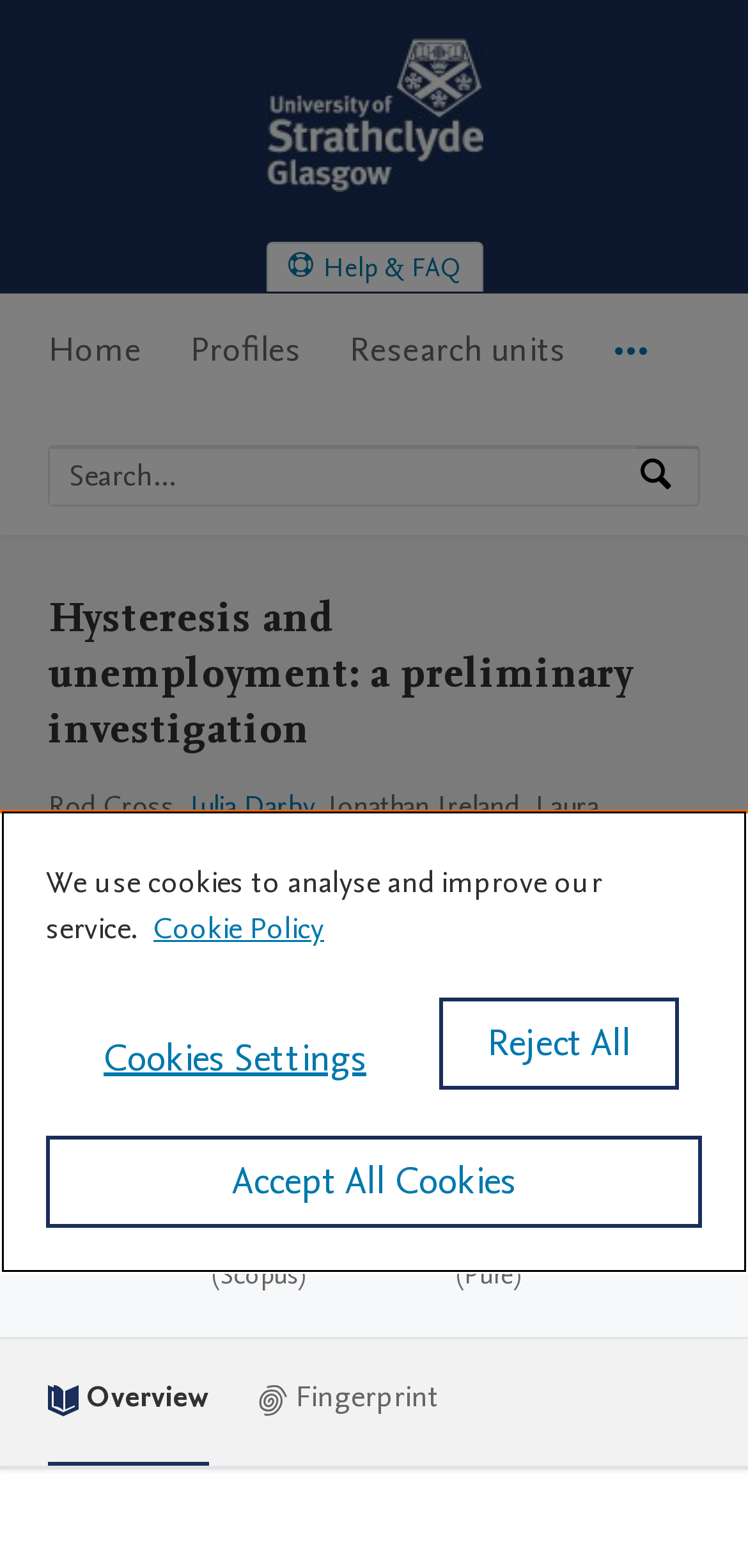Please mark the clickable region by giving the bounding box coordinates needed to complete this instruction: "Call +1 (403) 734-5100".

None